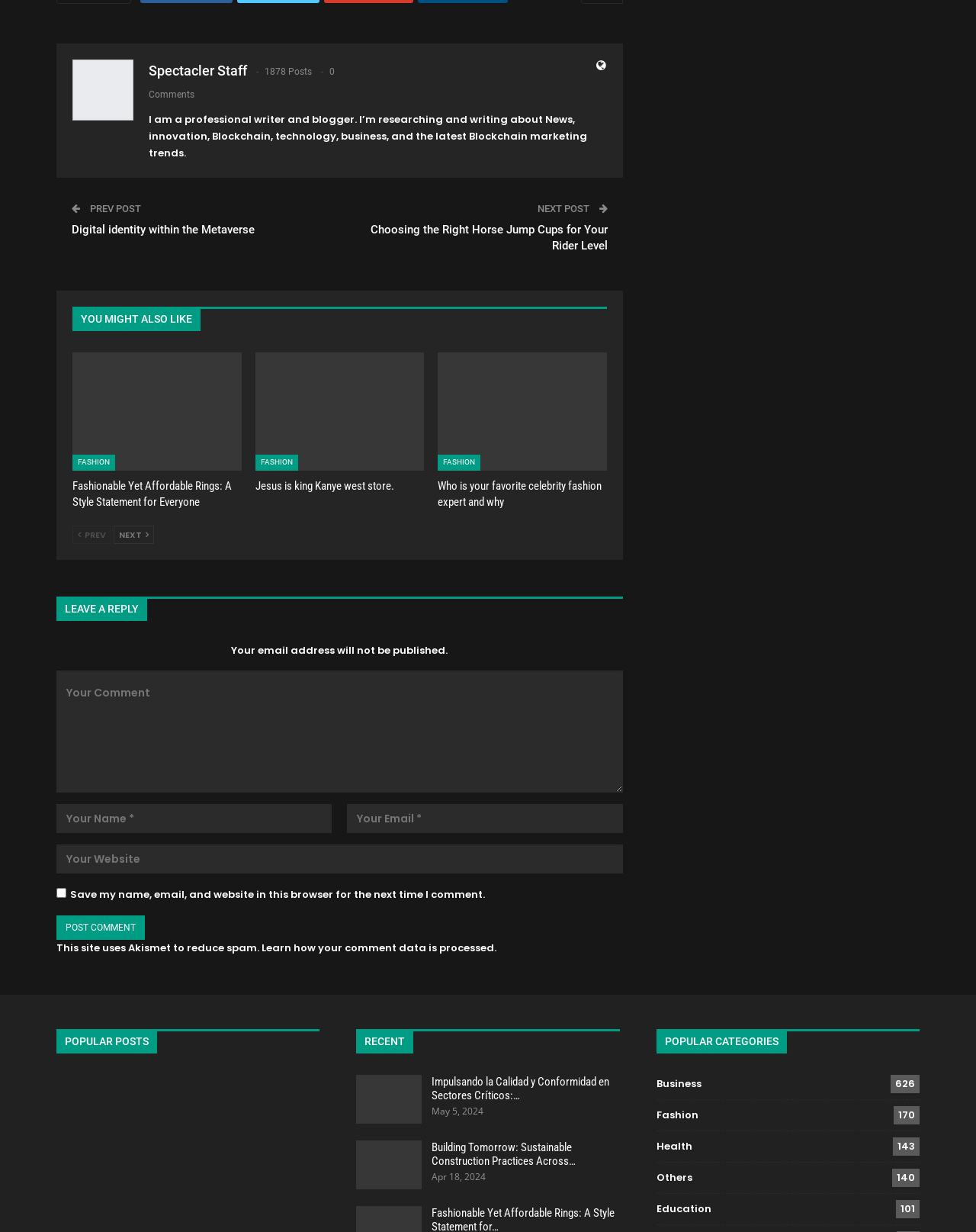What is the title of the previous post?
Please answer the question with as much detail and depth as you can.

The title of the previous post can be found by looking at the link 'Digital identity within the Metaverse' which is located near the top of the webpage and has a label 'PREV POST'.